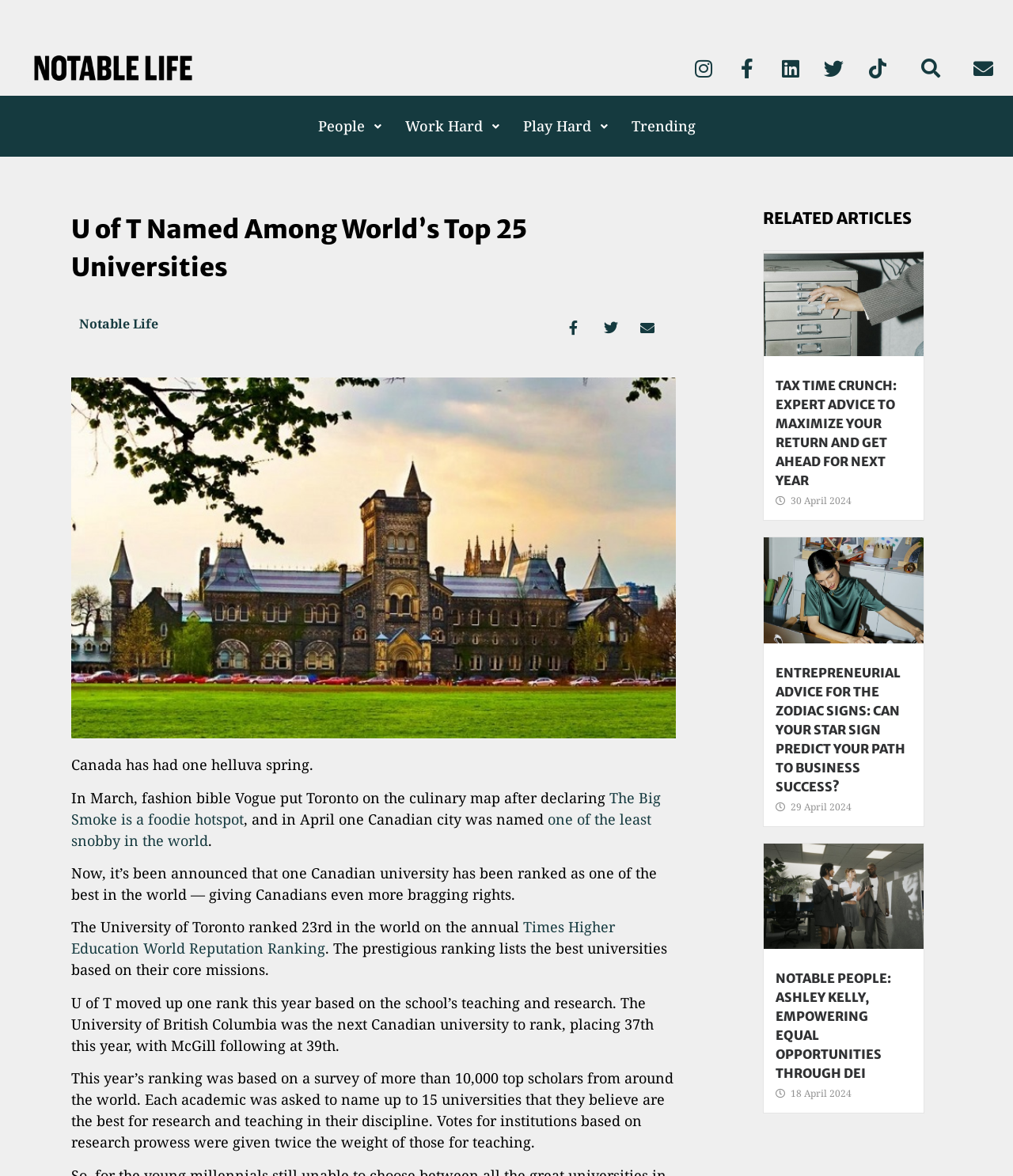What is the name of the university ranked 23rd in the world?
Refer to the image and provide a concise answer in one word or phrase.

University of Toronto